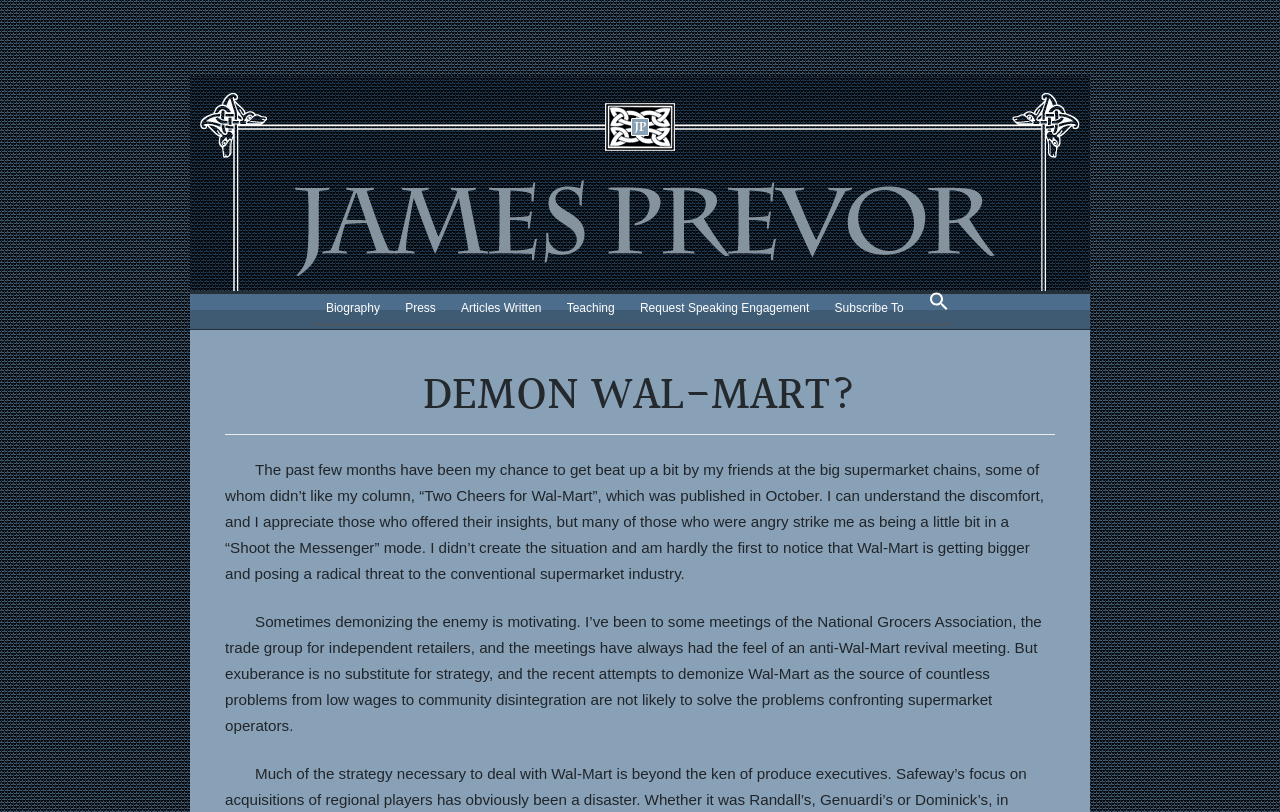Is there a search function on the page?
By examining the image, provide a one-word or phrase answer.

Yes